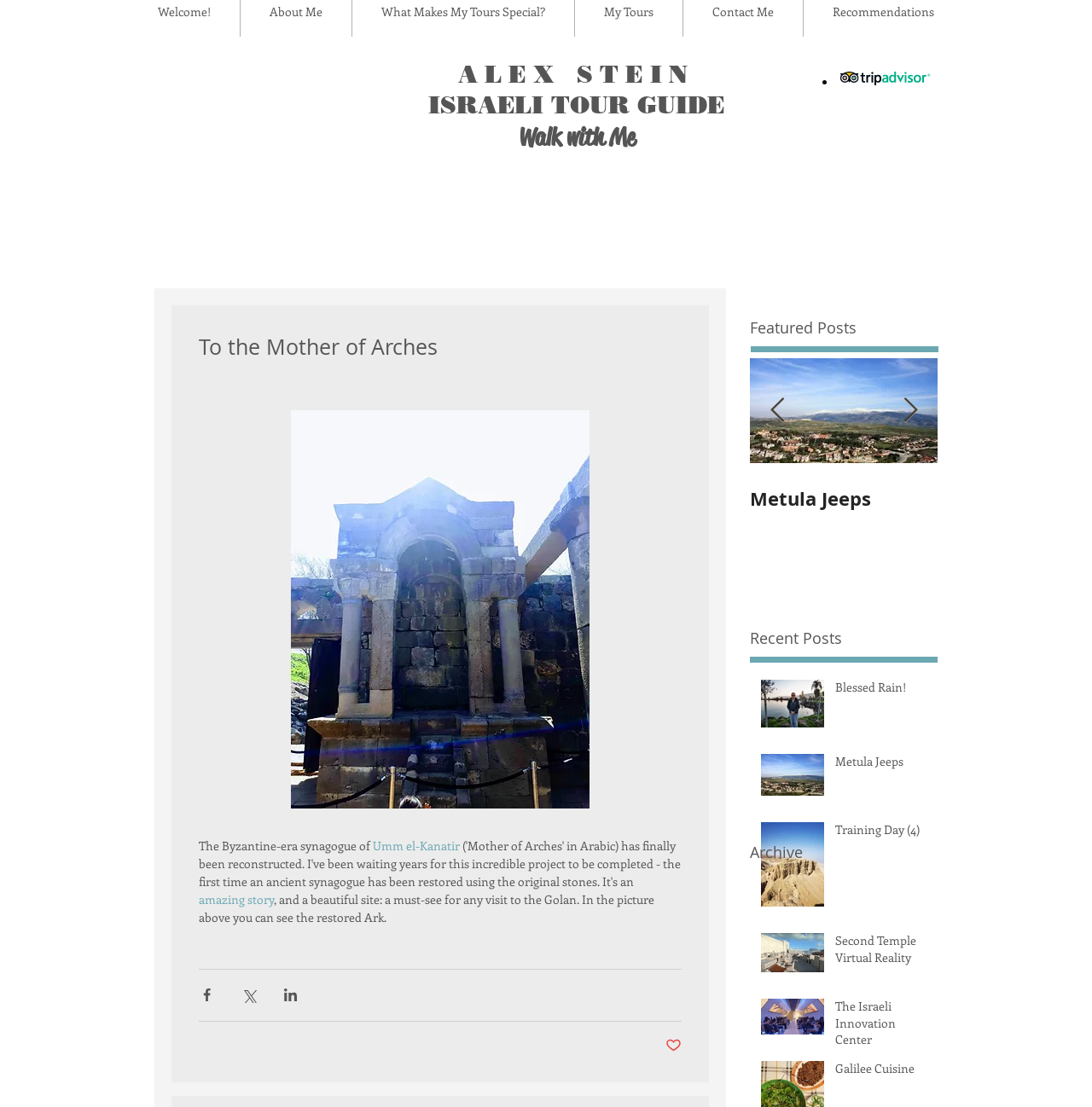Locate the bounding box coordinates of the clickable part needed for the task: "Learn about Google Calendar integration".

None